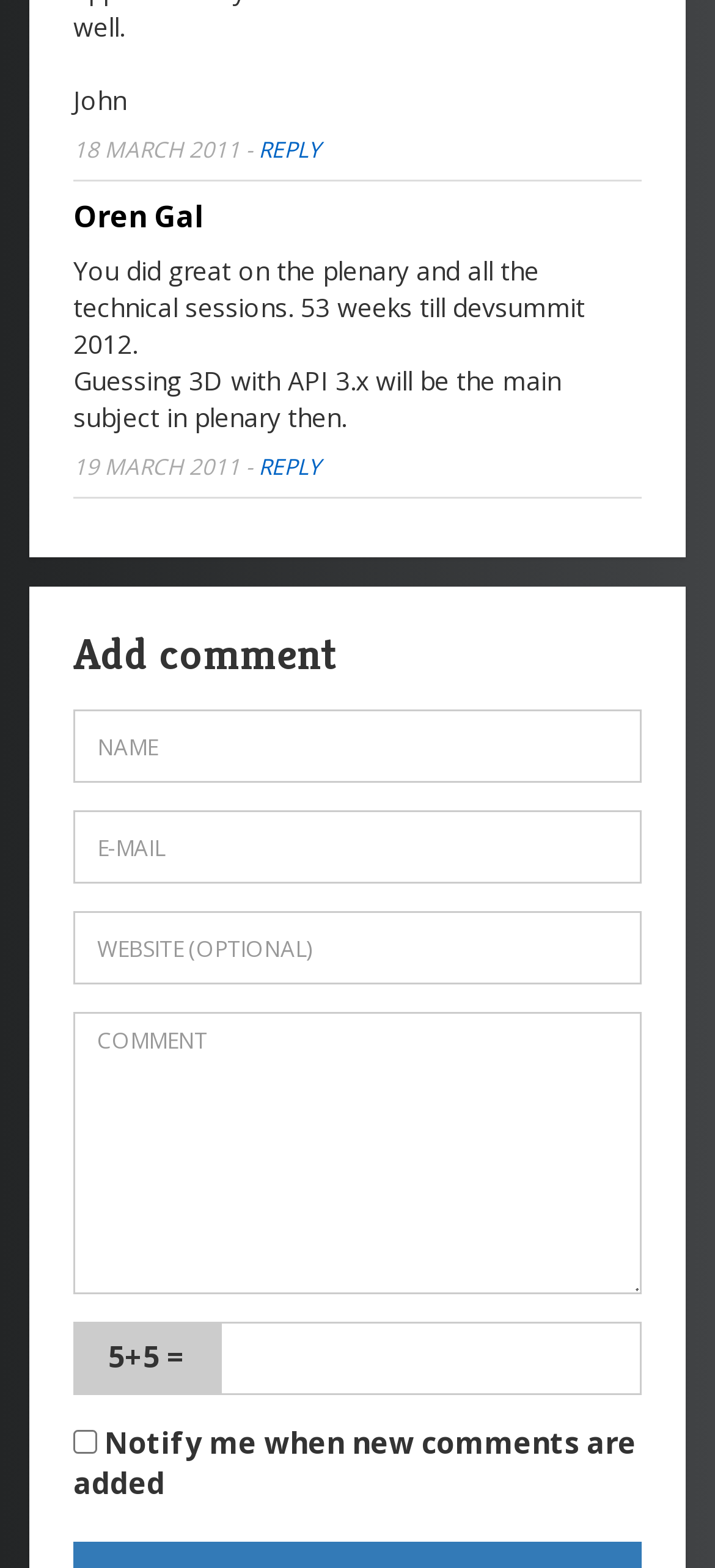Locate the bounding box coordinates of the clickable area needed to fulfill the instruction: "Click the CHINA link".

None